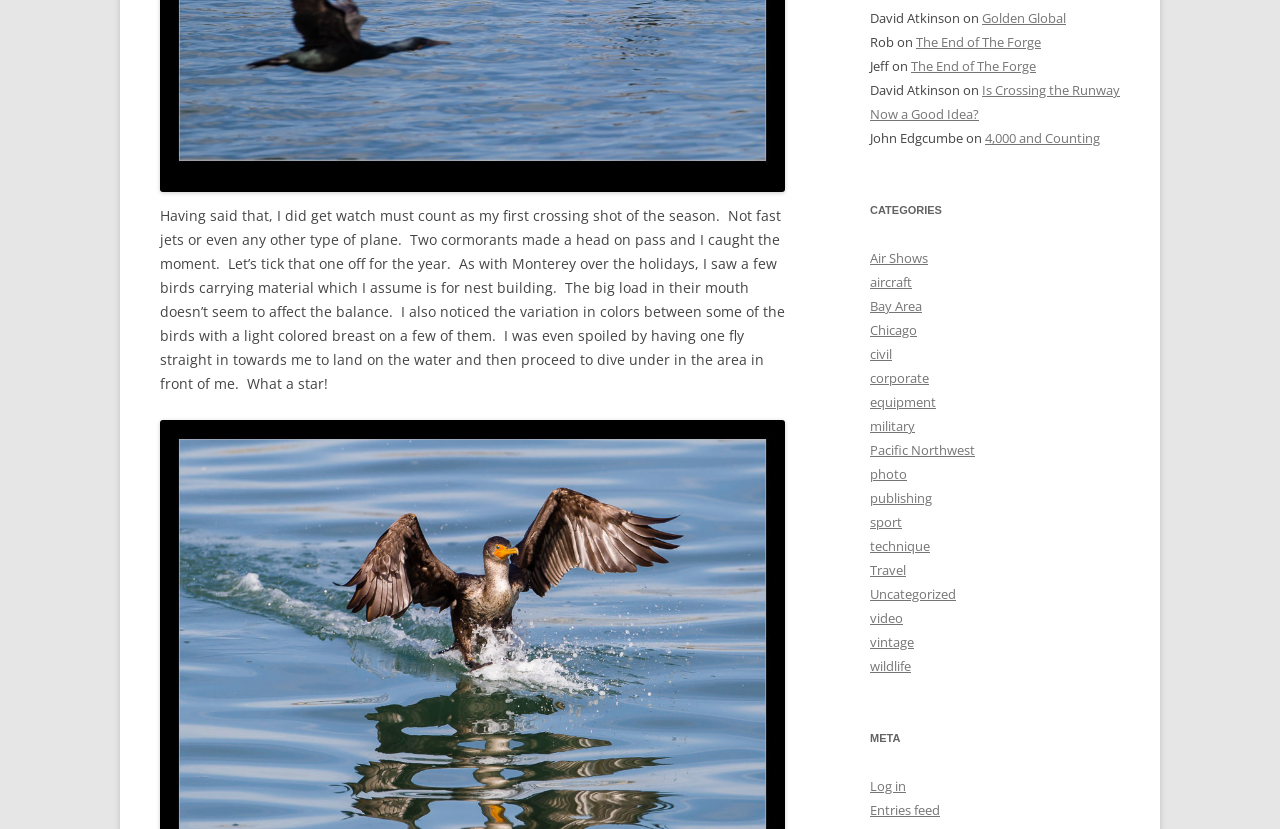Please determine the bounding box coordinates of the element's region to click for the following instruction: "Log in to the website".

[0.68, 0.938, 0.708, 0.959]